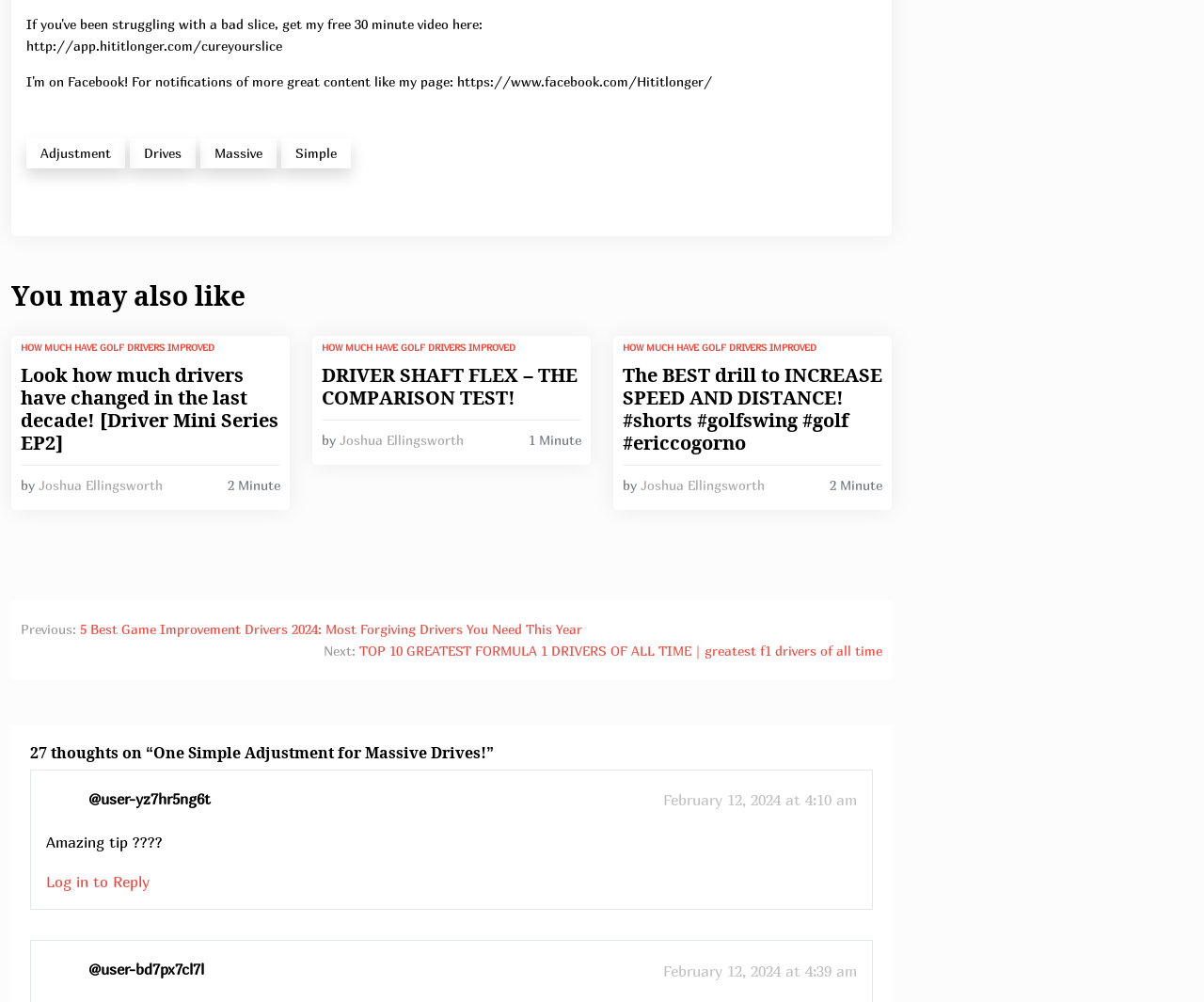Locate and provide the bounding box coordinates for the HTML element that matches this description: "Log in to Reply".

[0.038, 0.868, 0.124, 0.892]